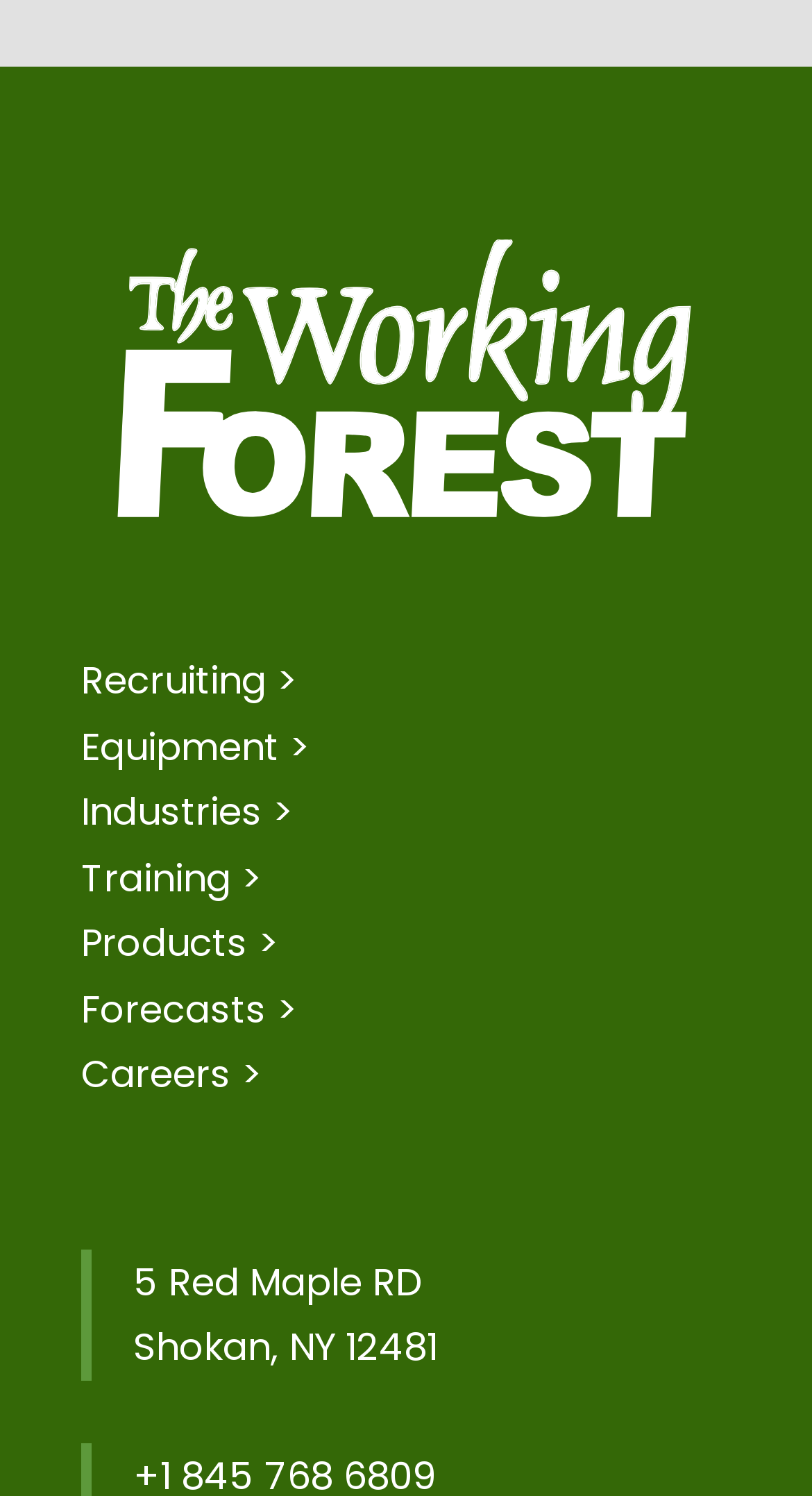Give a concise answer using only one word or phrase for this question:
What is the address listed on the webpage?

5 Red Maple RD, Shokan, NY 12481